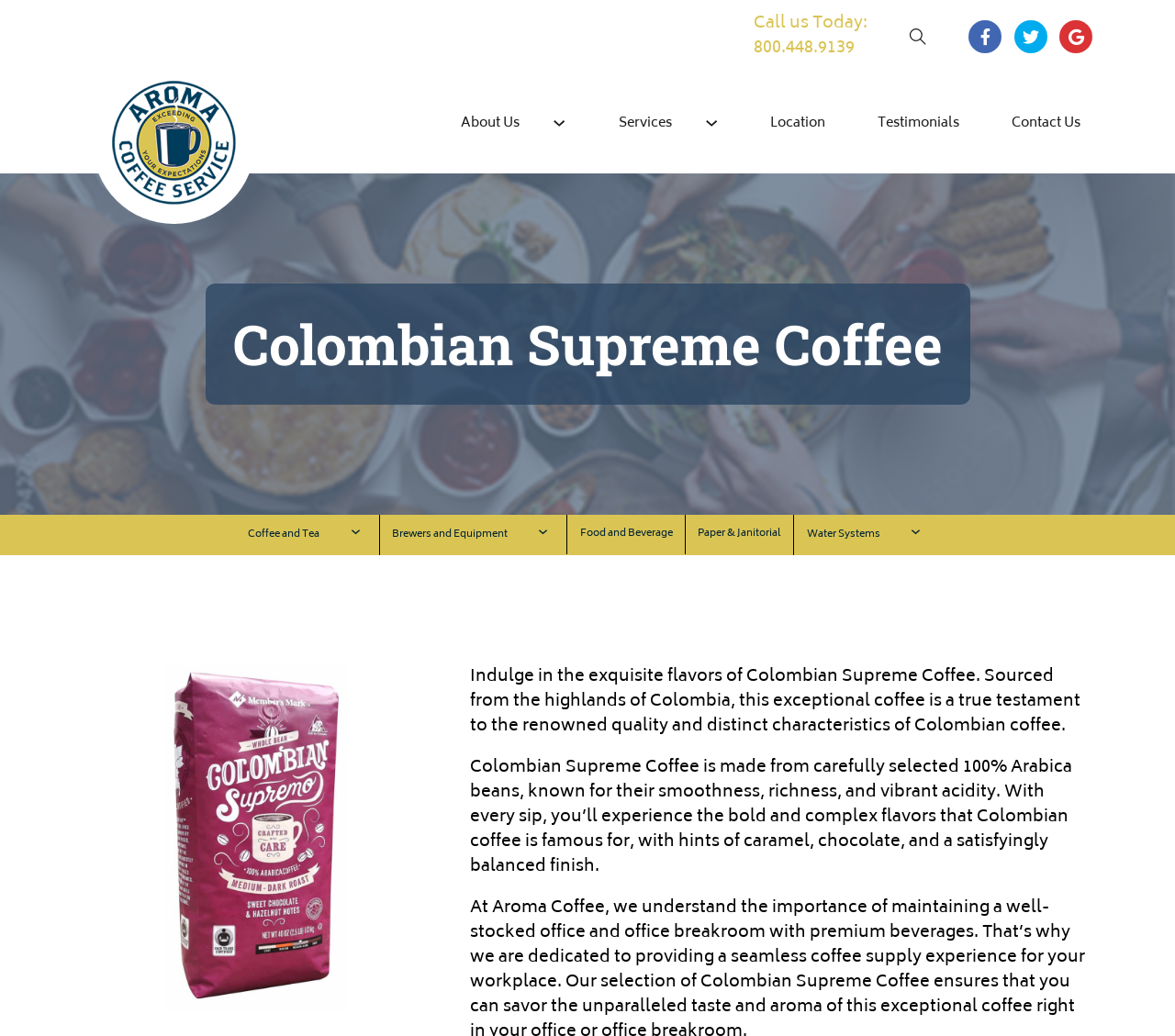Explain the contents of the webpage comprehensively.

This webpage is about Colombian Supreme Coffee, a high-quality coffee sourced from the highlands of Colombia. At the top left, there is a phone number "800.448.9139" and a search button. Next to the search button, there are three social media icons. On the top right, there is a navigation menu with links to "About Us", "Services", "Location", "Testimonials", and "Contact Us". Each of these links has a corresponding sub-menu button.

Below the navigation menu, there is a large heading "Colombian Supreme Coffee" that spans across the page. Underneath the heading, there are several links to different categories, including "Coffee and Tea", "Brewers and Equipment", "Food and Beverage", "Paper & Janitorial", and "Water Systems". Each of these links has a corresponding sub-menu button.

On the left side of the page, there is a large image that takes up most of the vertical space. The image is likely a product image, but it is not available. Above the image, there is a link to "Aroma Coffee Delivery Service" with a small logo image next to it.

In the main content area, there are two paragraphs of text that describe the Colombian Supreme Coffee. The first paragraph introduces the coffee as a high-quality product sourced from the highlands of Colombia. The second paragraph provides more details about the coffee, including its smoothness, richness, and flavor profile.